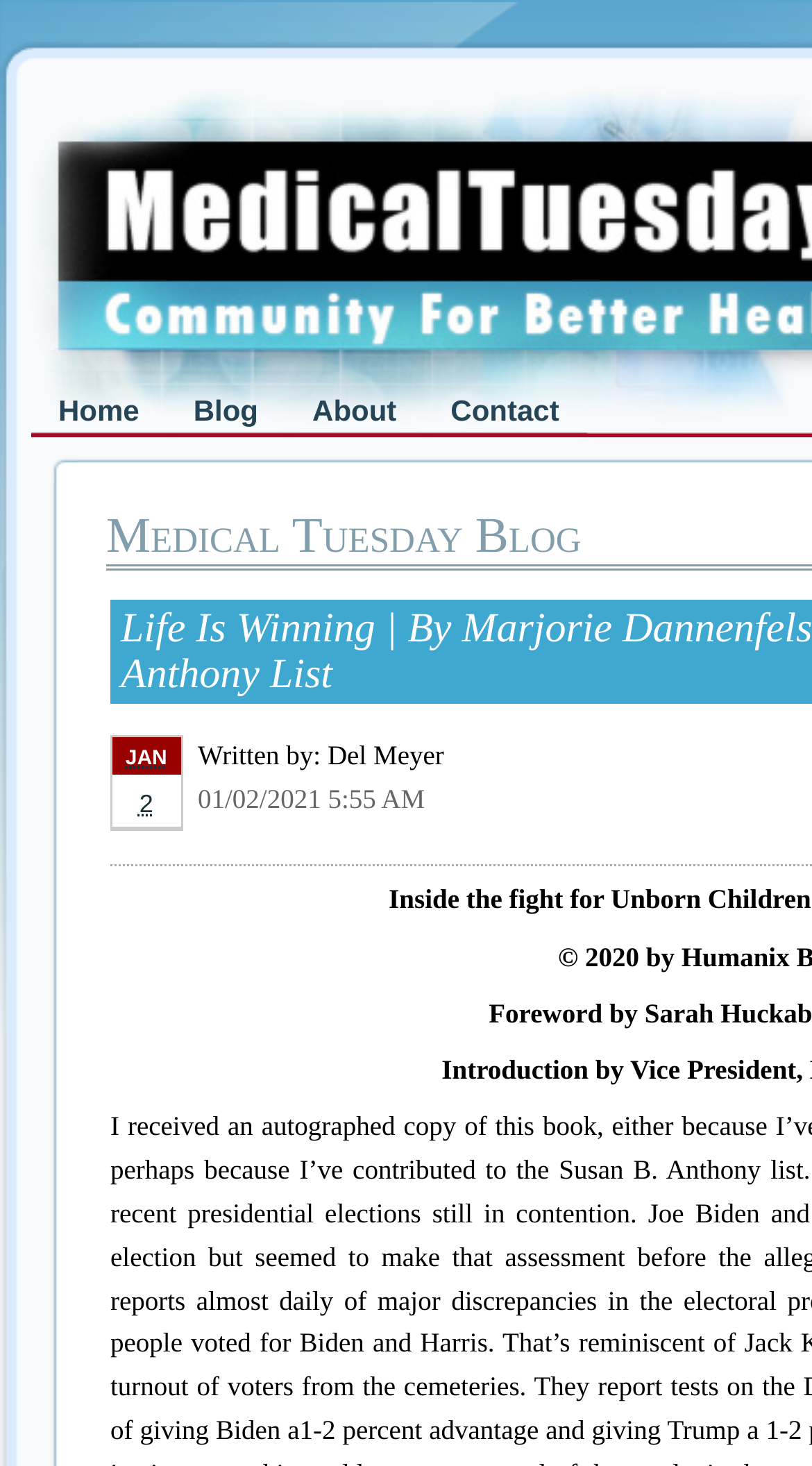Answer the question below using just one word or a short phrase: 
How many main navigation links are present on the webpage?

4